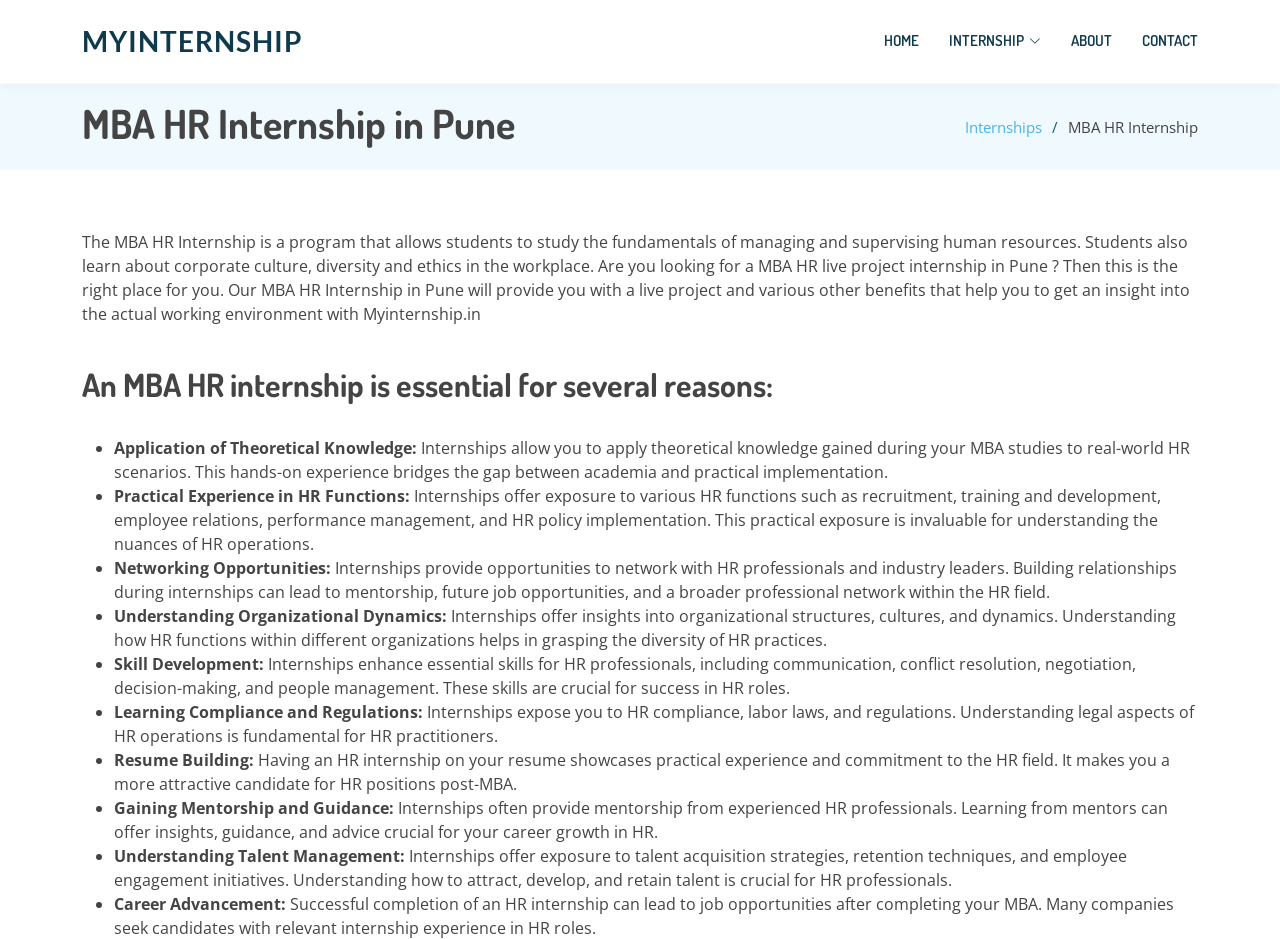What is the principal heading displayed on the webpage?

MBA HR Internship in Pune